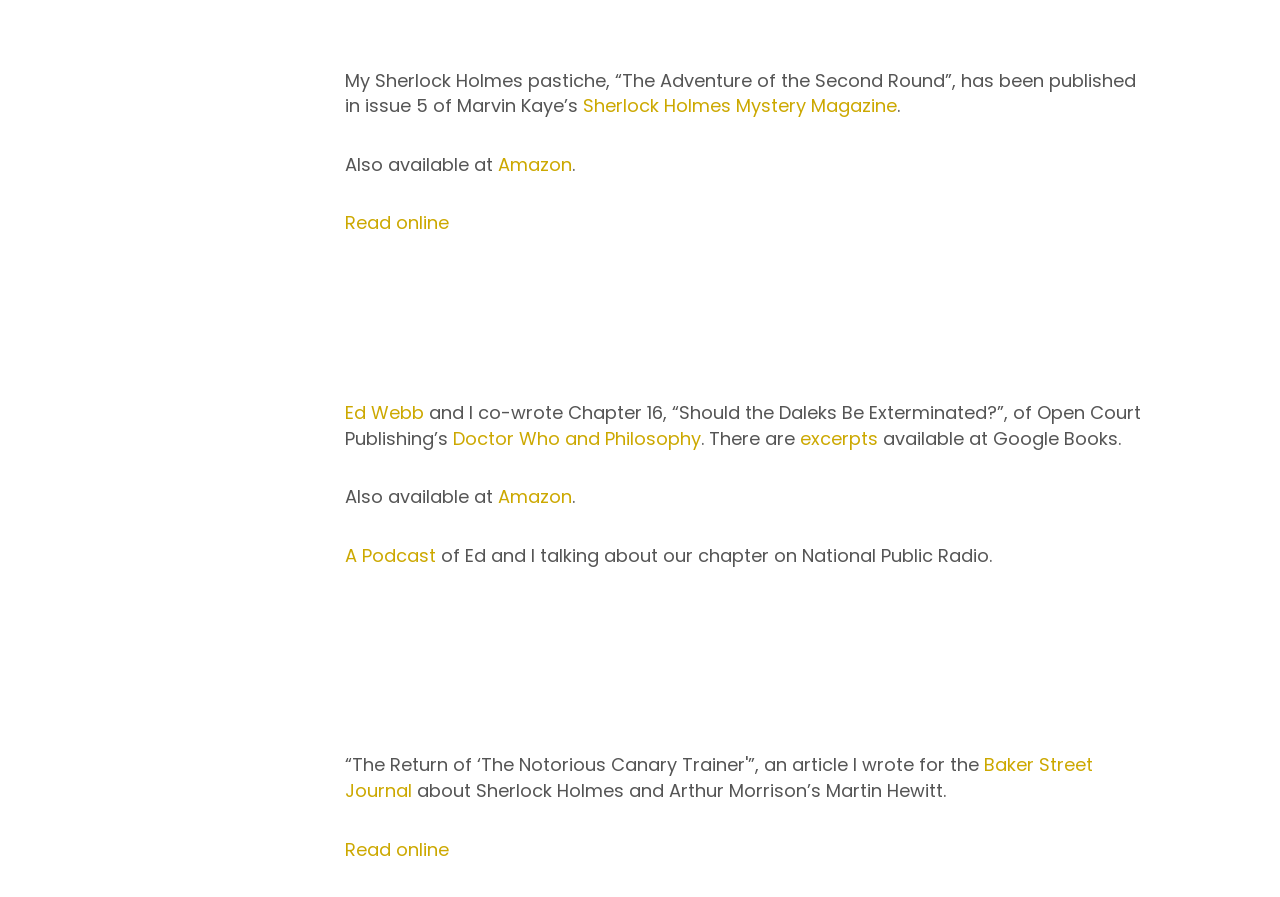Who co-wrote Chapter 16 with the author?
Please use the image to provide an in-depth answer to the question.

I found the text 'Ed Webb and I co-wrote Chapter 16...' which indicates that Ed Webb is the co-author of Chapter 16 with the author.